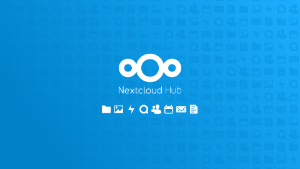What is the tone of the overall aesthetic?
Please respond to the question with a detailed and well-explained answer.

The caption states that the overall aesthetic is both professional and inviting, reflecting the innovative approach of Nextcloud in enhancing user experience and productivity in cloud management, which suggests that the tone of the aesthetic is a balance between professionalism and approachability.